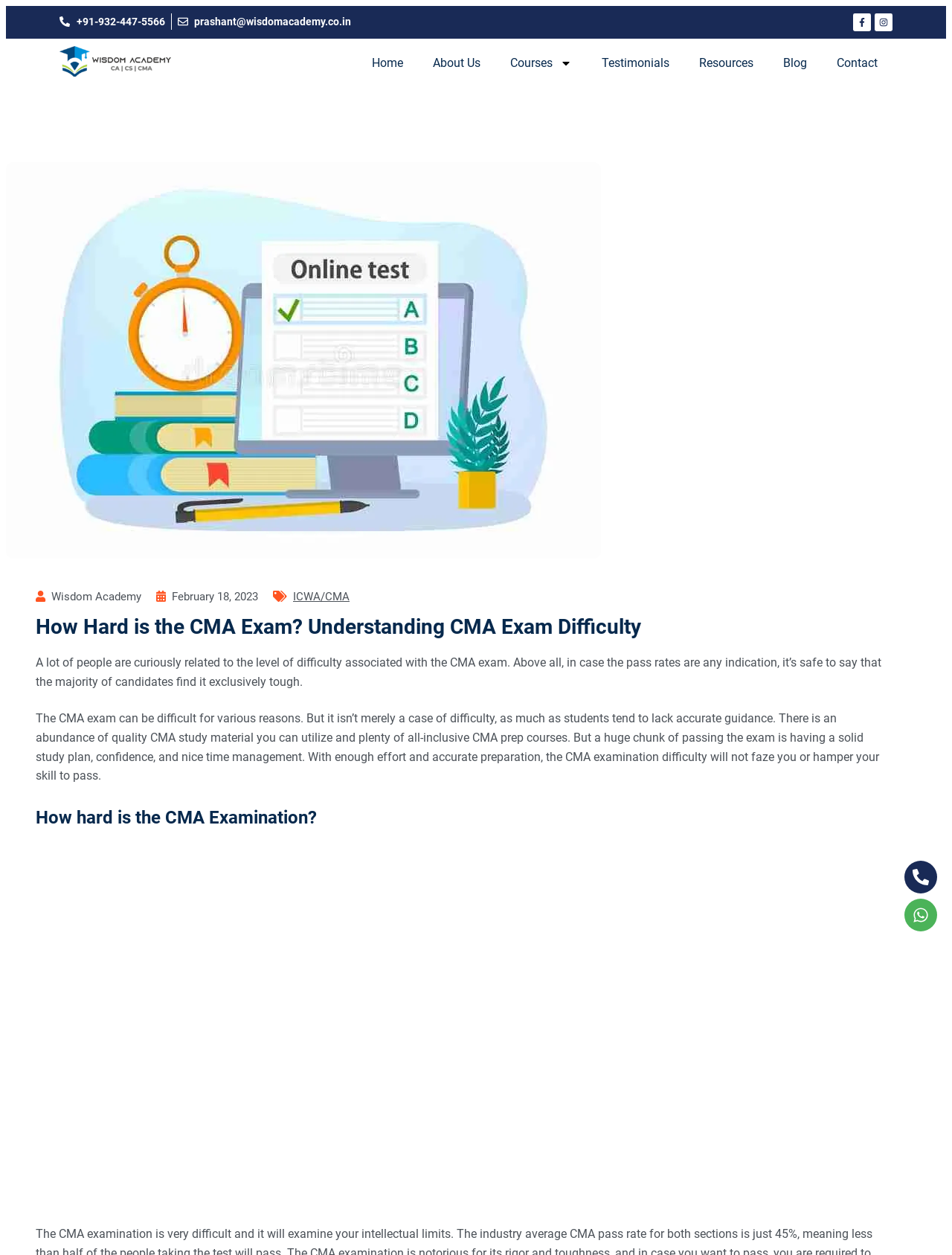Identify the bounding box coordinates of the clickable region required to complete the instruction: "Call the phone number". The coordinates should be given as four float numbers within the range of 0 and 1, i.e., [left, top, right, bottom].

[0.08, 0.012, 0.173, 0.022]